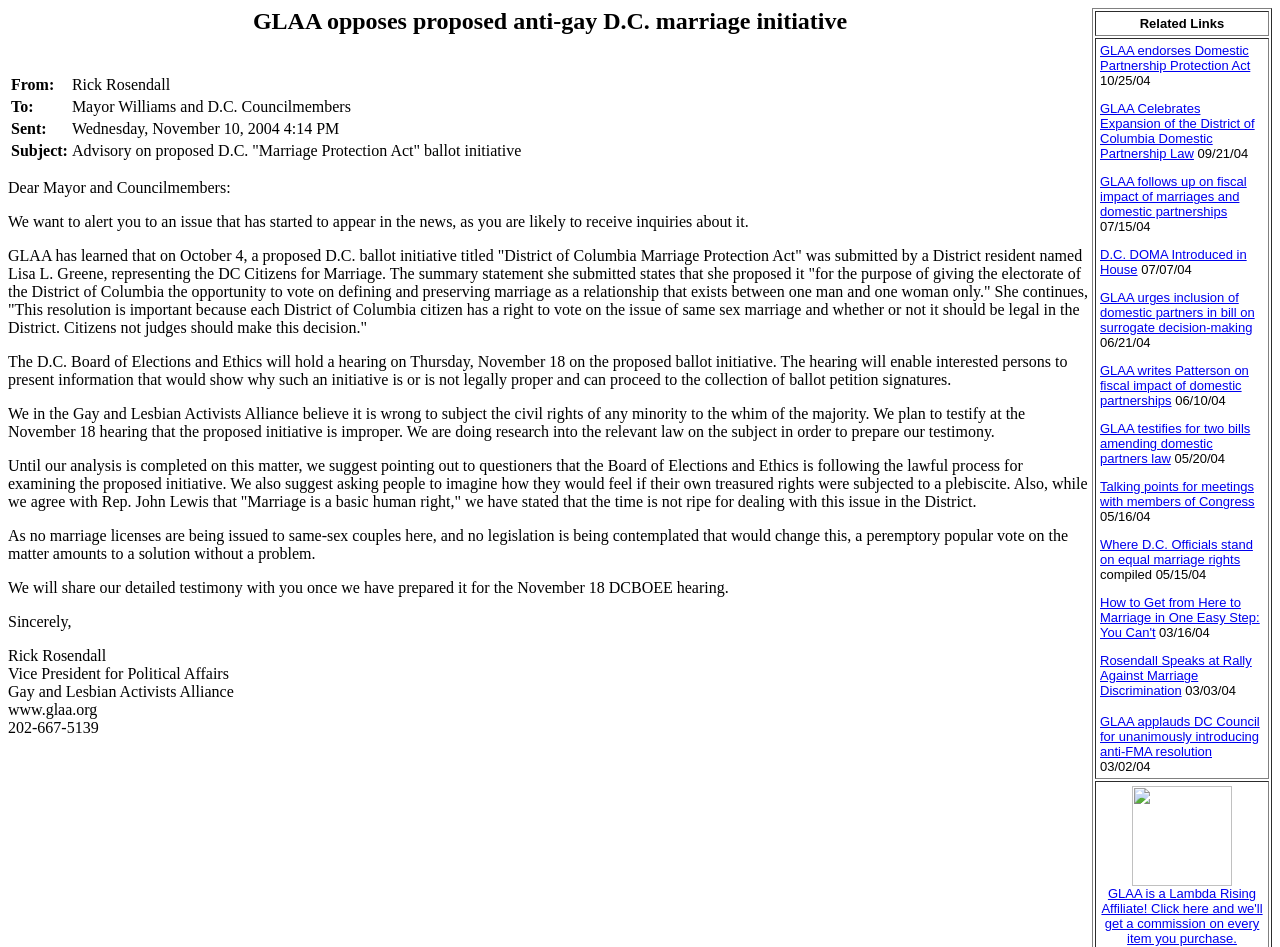What is the title of the webpage?
Carefully examine the image and provide a detailed answer to the question.

I determined the title of the webpage by looking at the root element, which has a focused attribute set to true, indicating that it is the main title of the webpage.